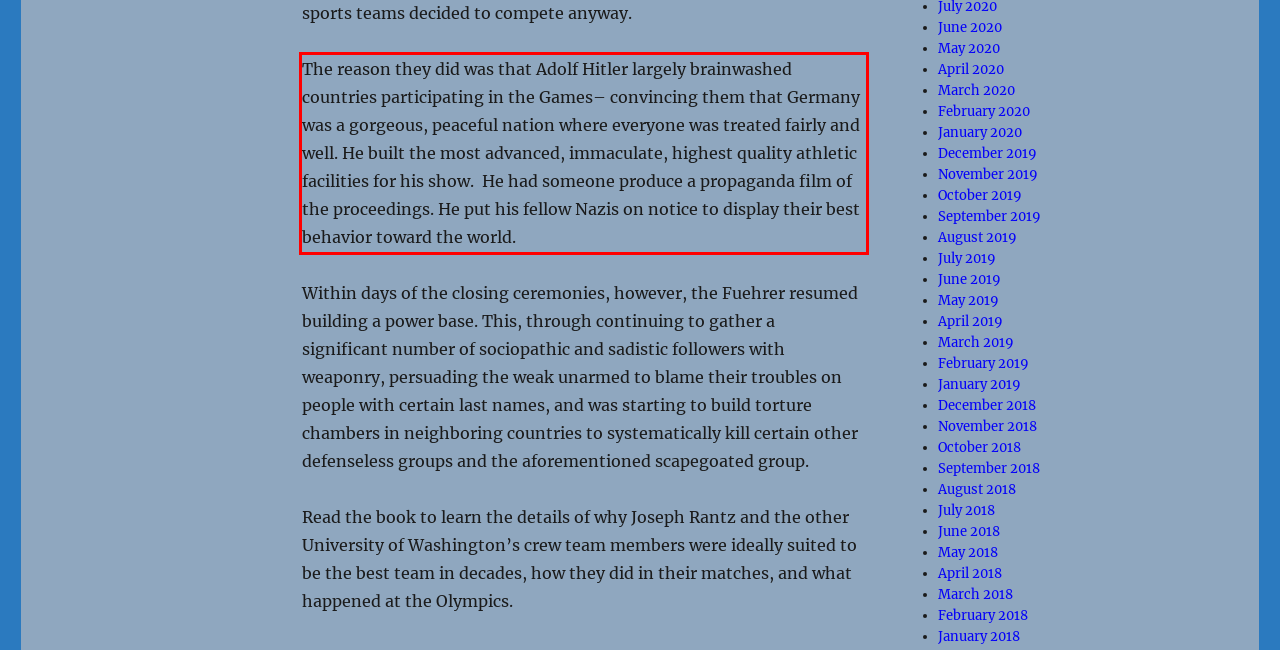You have a screenshot of a webpage with a UI element highlighted by a red bounding box. Use OCR to obtain the text within this highlighted area.

The reason they did was that Adolf Hitler largely brainwashed countries participating in the Games– convincing them that Germany was a gorgeous, peaceful nation where everyone was treated fairly and well. He built the most advanced, immaculate, highest quality athletic facilities for his show. He had someone produce a propaganda film of the proceedings. He put his fellow Nazis on notice to display their best behavior toward the world.